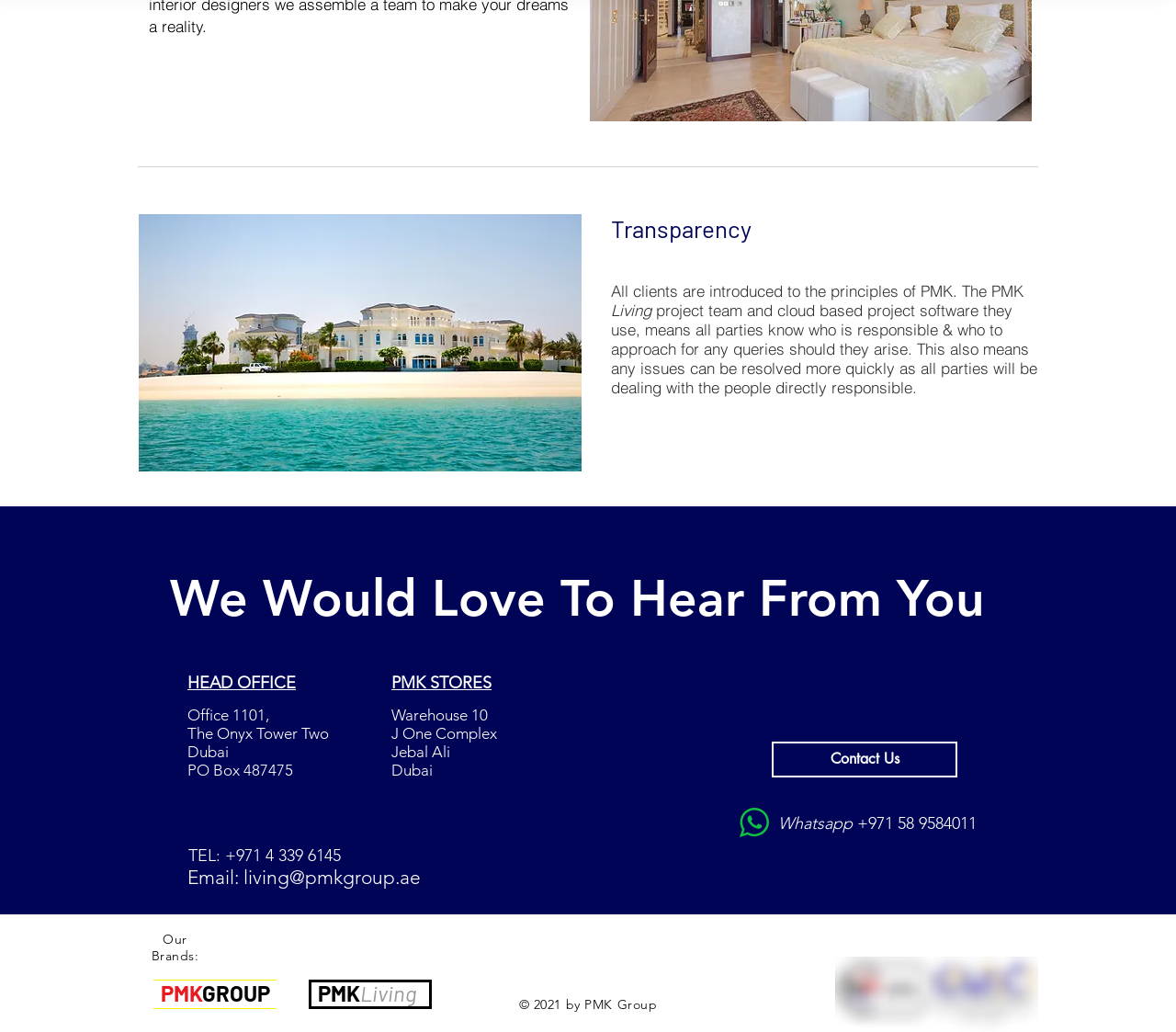Consider the image and give a detailed and elaborate answer to the question: 
What is the location of the head office?

The location of the head office can be found in the headings 'HEAD OFFICE', 'Office 1101,', 'The Onyx Tower Two', and 'Dubai' which are located together, suggesting that the head office is located at The Onyx Tower Two in Dubai.